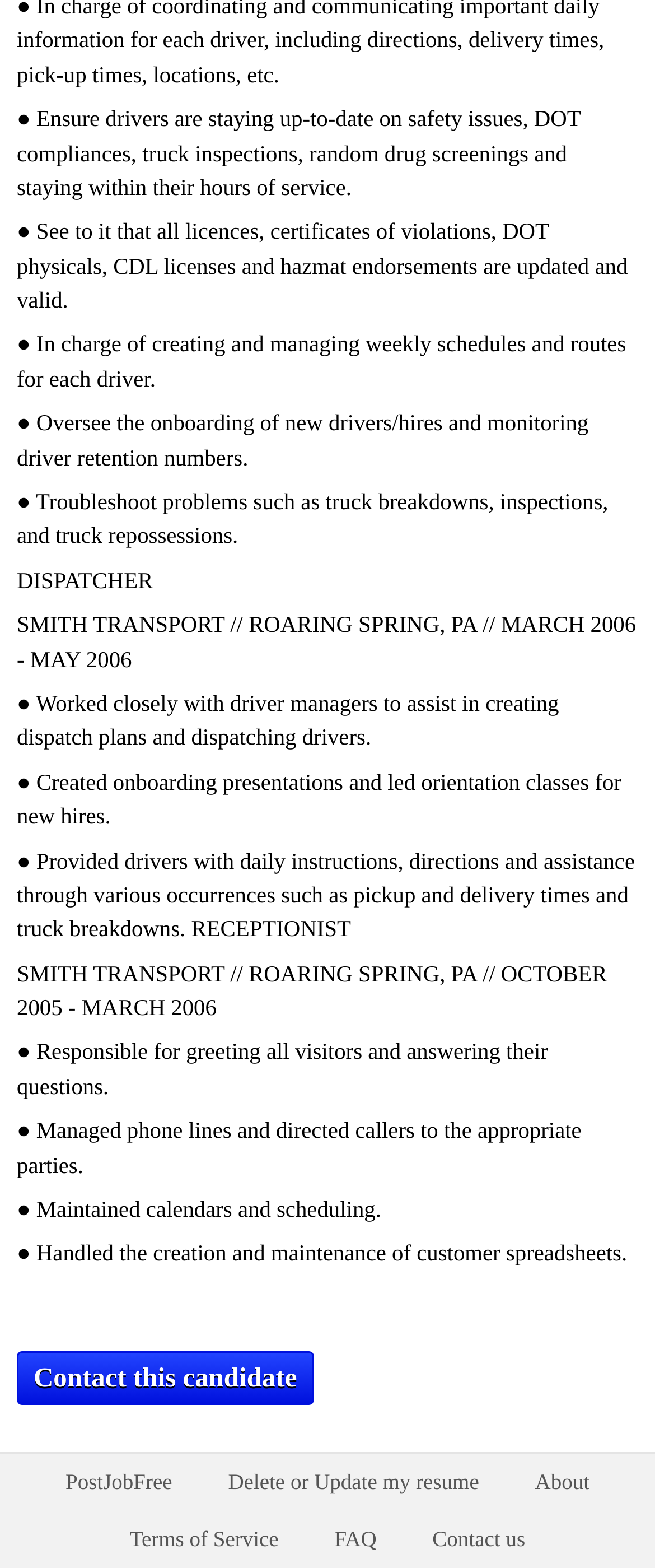Find the bounding box coordinates corresponding to the UI element with the description: "PostJobFree". The coordinates should be formatted as [left, top, right, bottom], with values as floats between 0 and 1.

[0.1, 0.937, 0.263, 0.953]